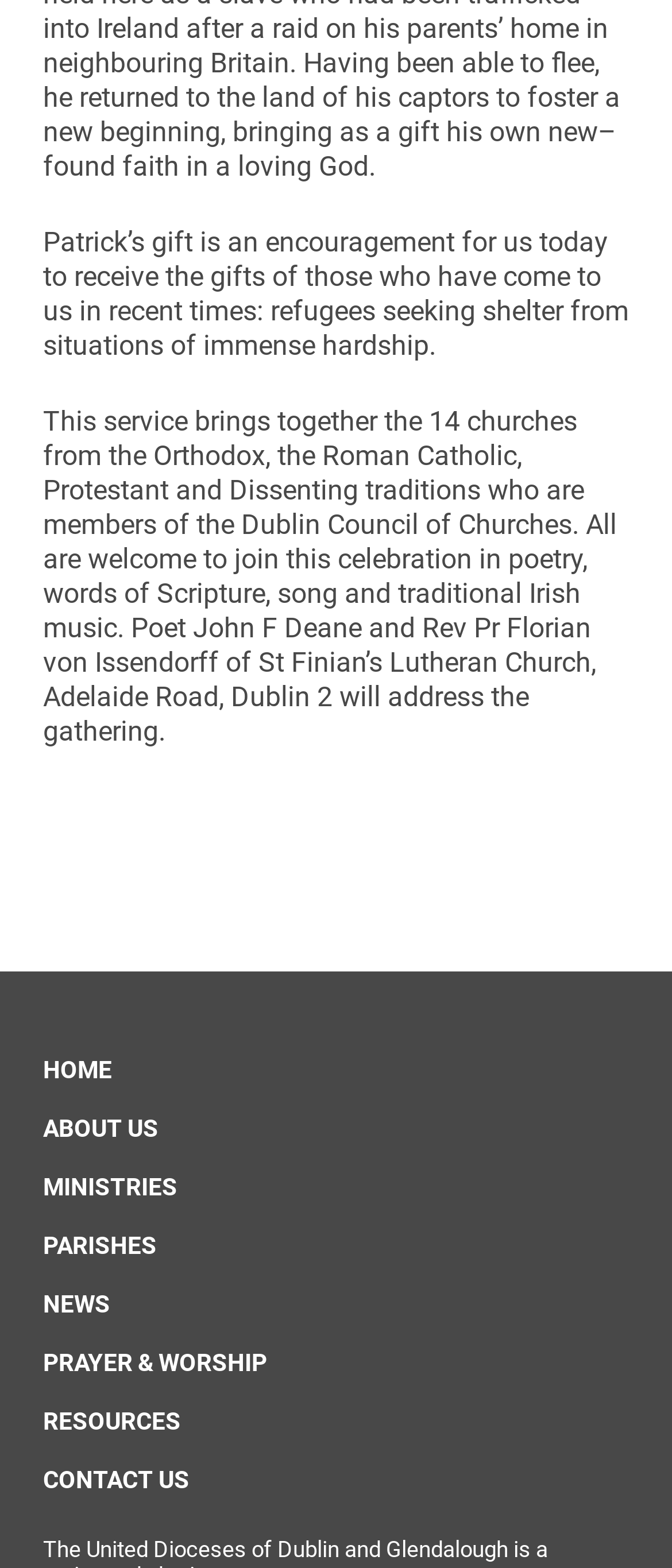Using floating point numbers between 0 and 1, provide the bounding box coordinates in the format (top-left x, top-left y, bottom-right x, bottom-right y). Locate the UI element described here: Resources

[0.064, 0.887, 0.936, 0.925]